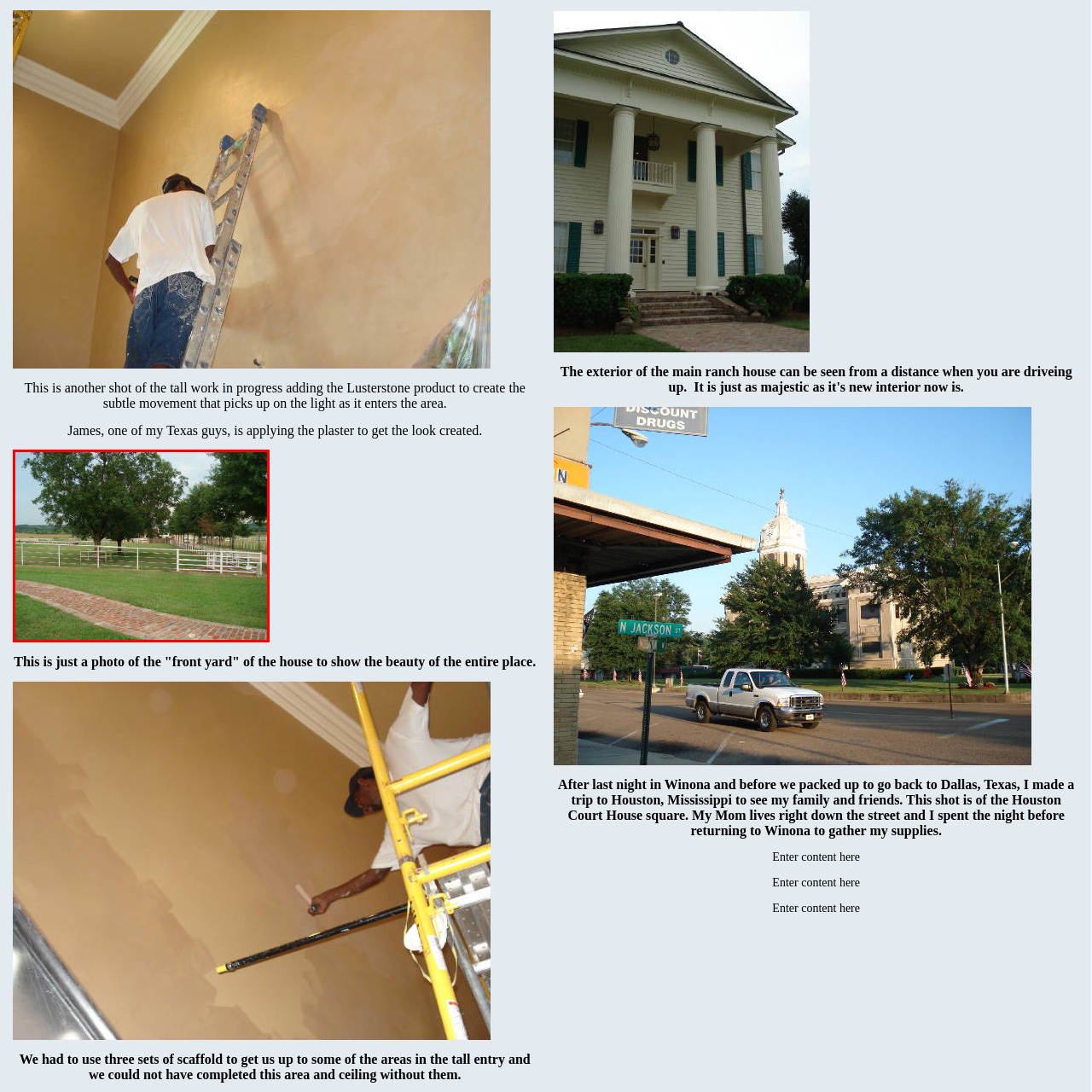Examine the contents within the red bounding box and respond with a single word or phrase: What provides shade in the image?

a large, leafy tree